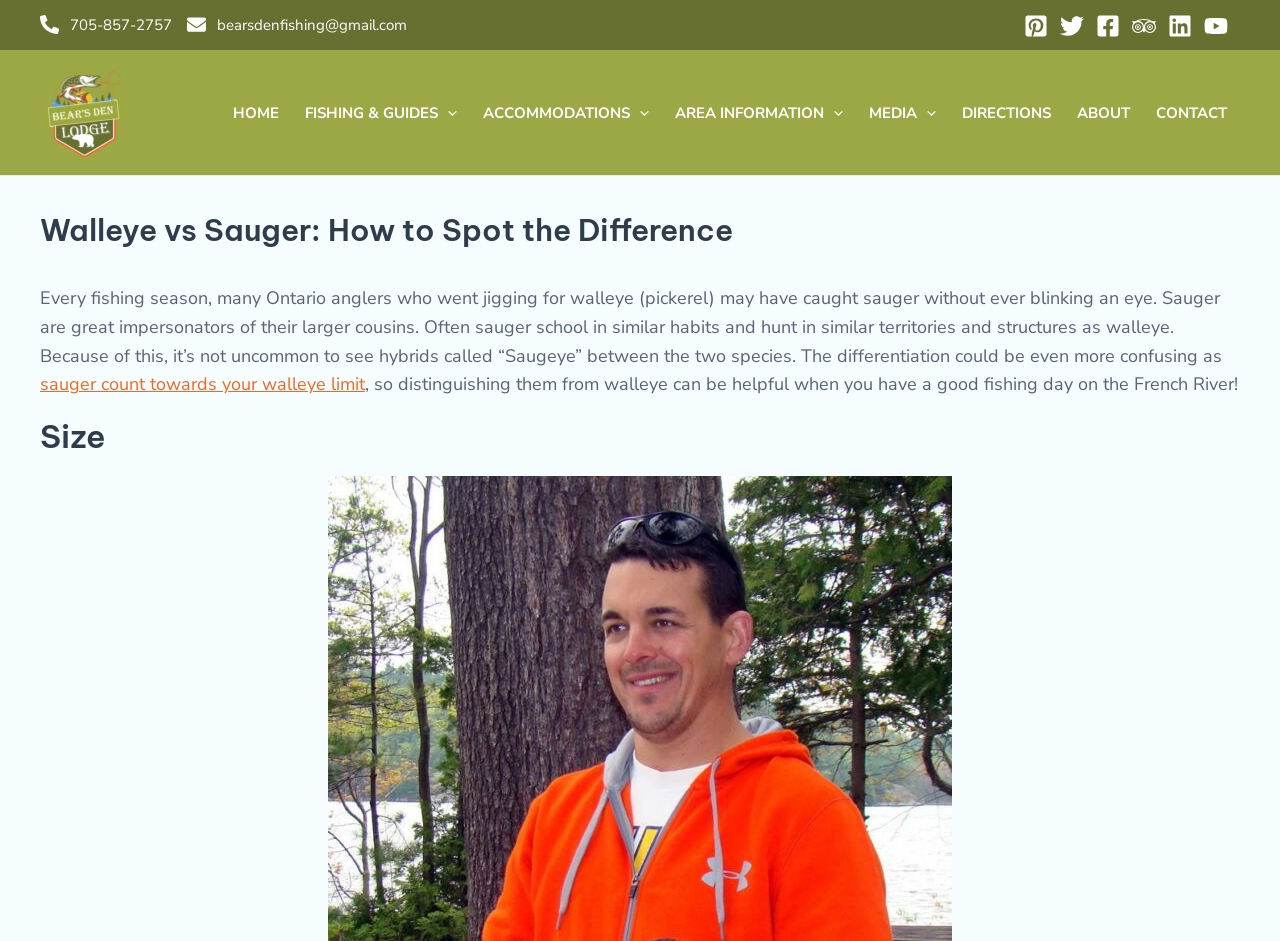Please answer the following question as detailed as possible based on the image: 
What is the name of the lodge mentioned on the webpage?

I found the name of the lodge by looking at the top-left corner of the webpage, where there is a link with the text 'Bear's Den Lodge – Fishing French River'.